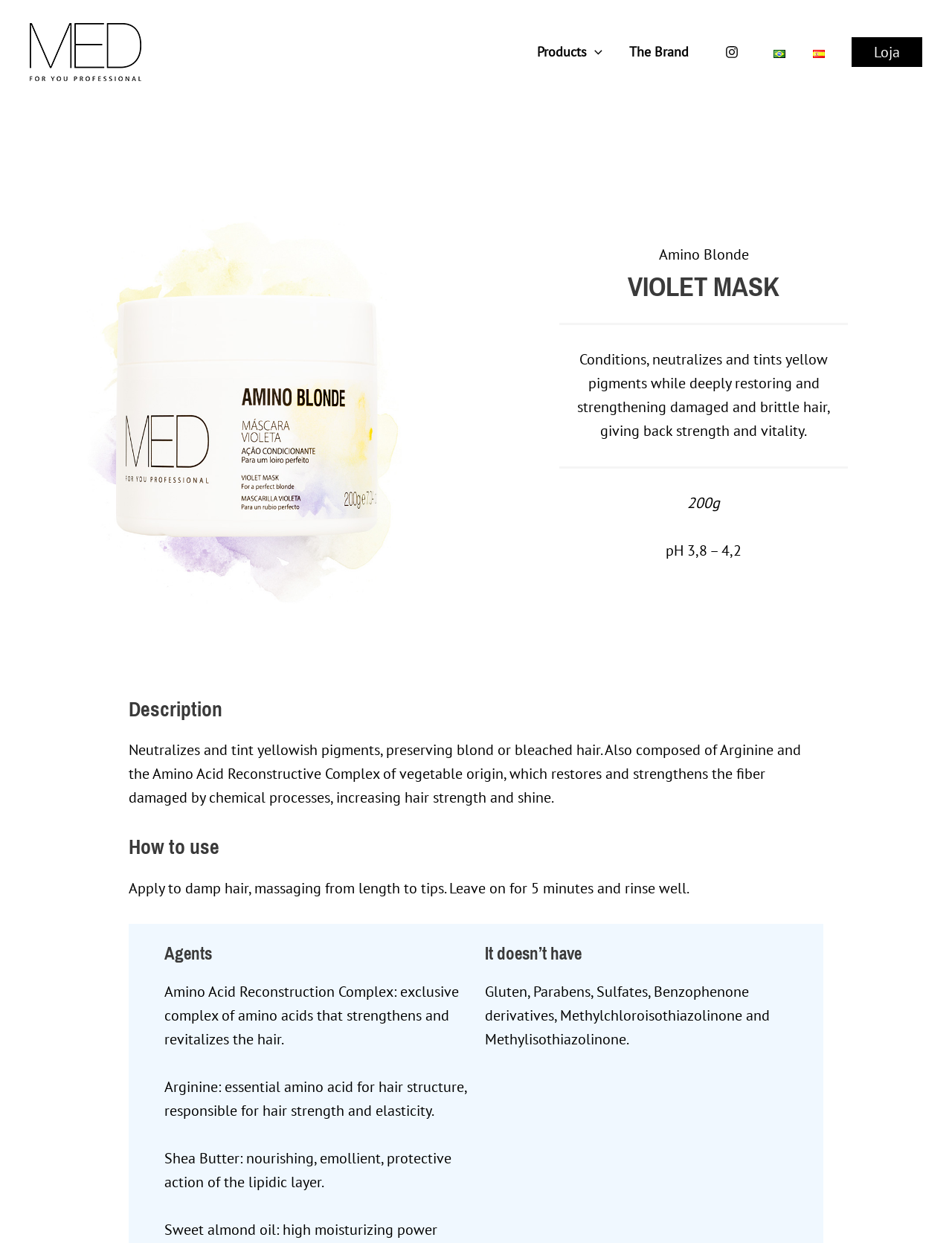Using the provided description: "parent_node: Products aria-label="Menu Toggle"", find the bounding box coordinates of the corresponding UI element. The output should be four float numbers between 0 and 1, in the format [left, top, right, bottom].

[0.617, 0.03, 0.633, 0.054]